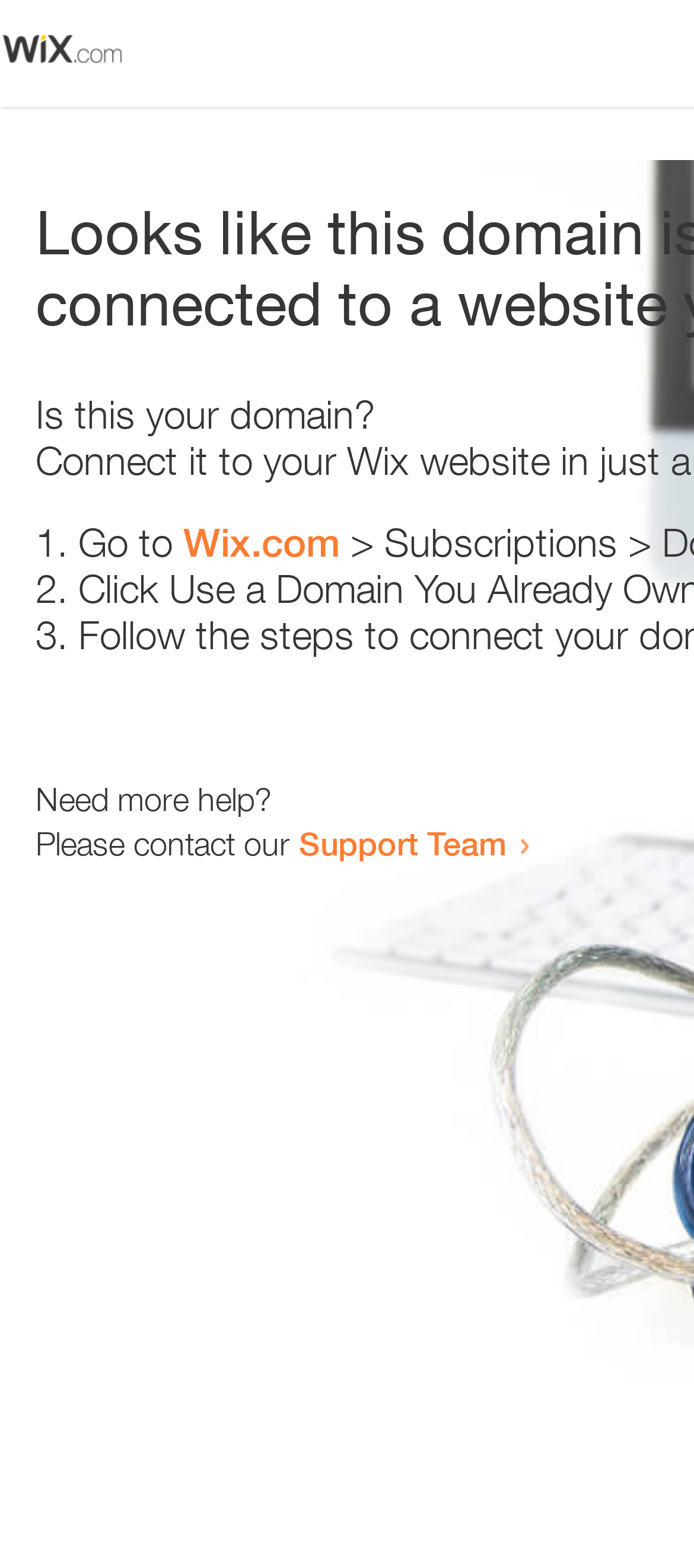What is the first step to take if this is your domain?
Give a single word or phrase as your answer by examining the image.

Go to Wix.com